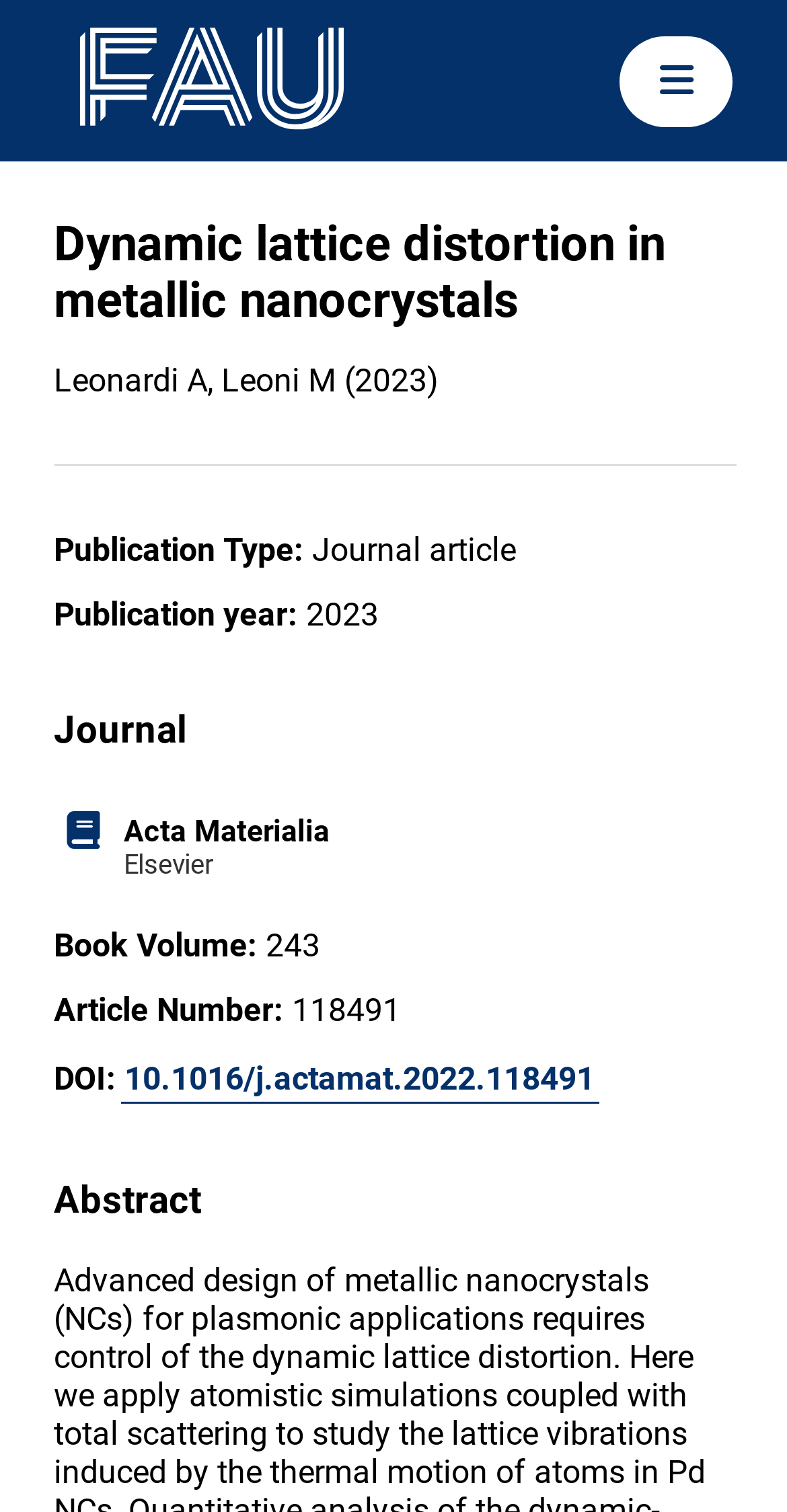Respond to the question below with a concise word or phrase:
Who are the authors of the article?

Leonardi A, Leoni M